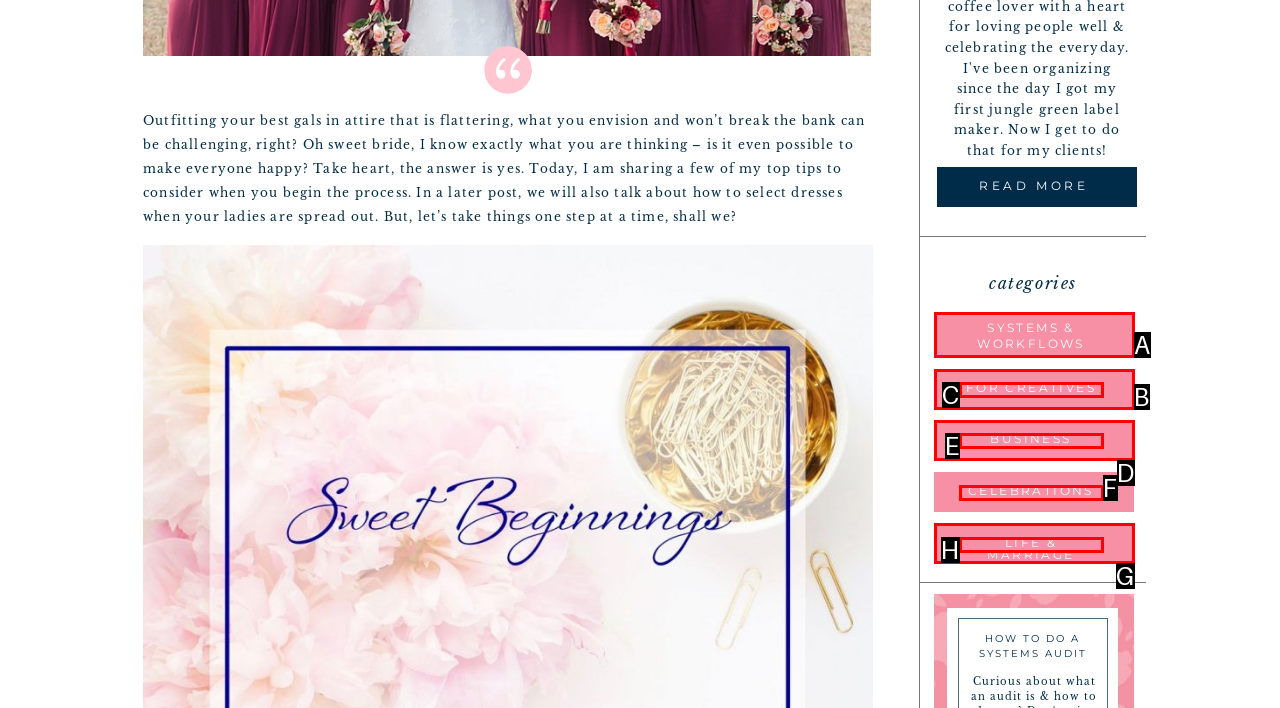Tell me which one HTML element best matches the description: celebrations
Answer with the option's letter from the given choices directly.

F